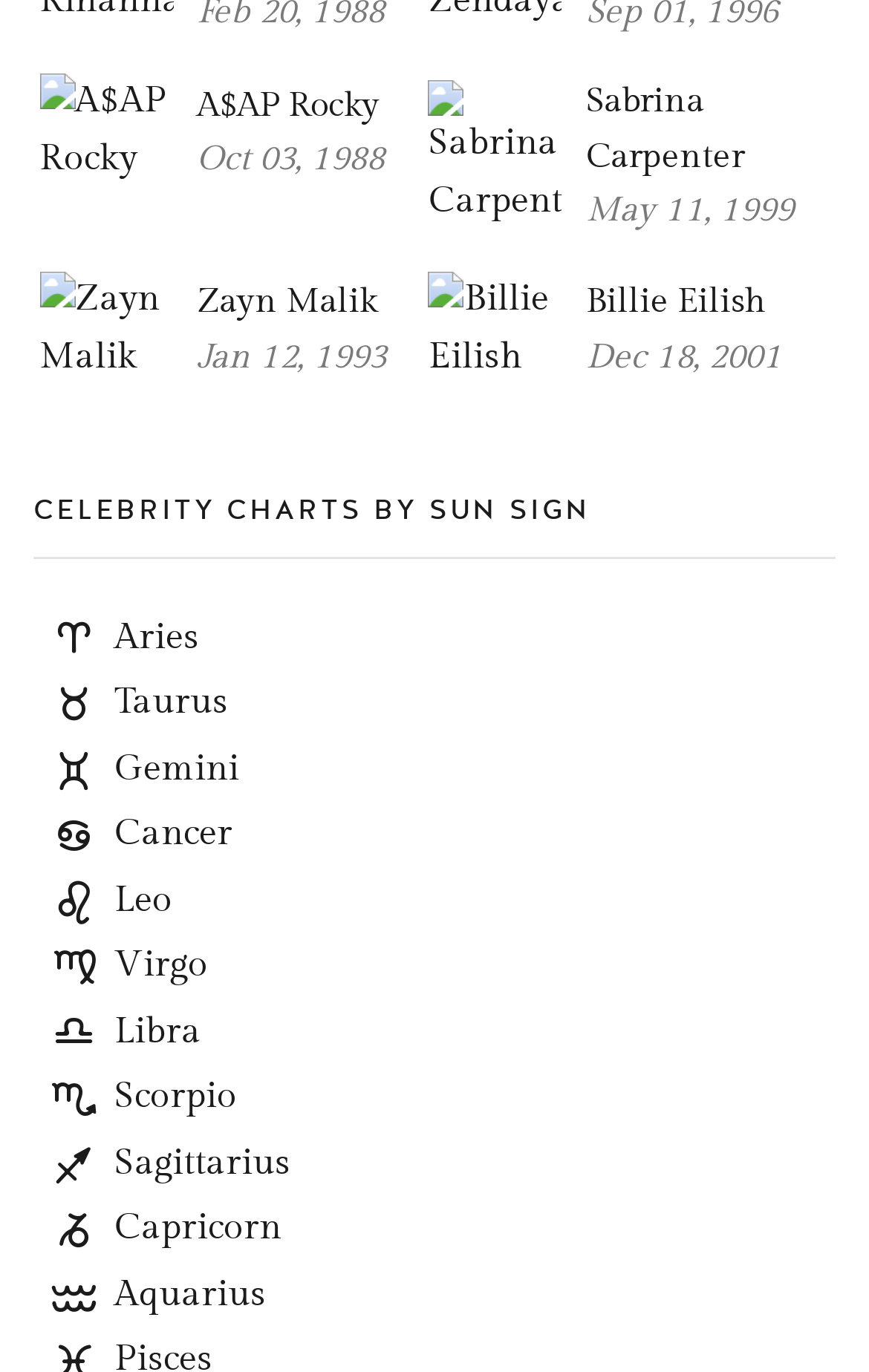Please predict the bounding box coordinates of the element's region where a click is necessary to complete the following instruction: "View A$AP Rocky's profile". The coordinates should be represented by four float numbers between 0 and 1, i.e., [left, top, right, bottom].

[0.066, 0.067, 0.514, 0.159]